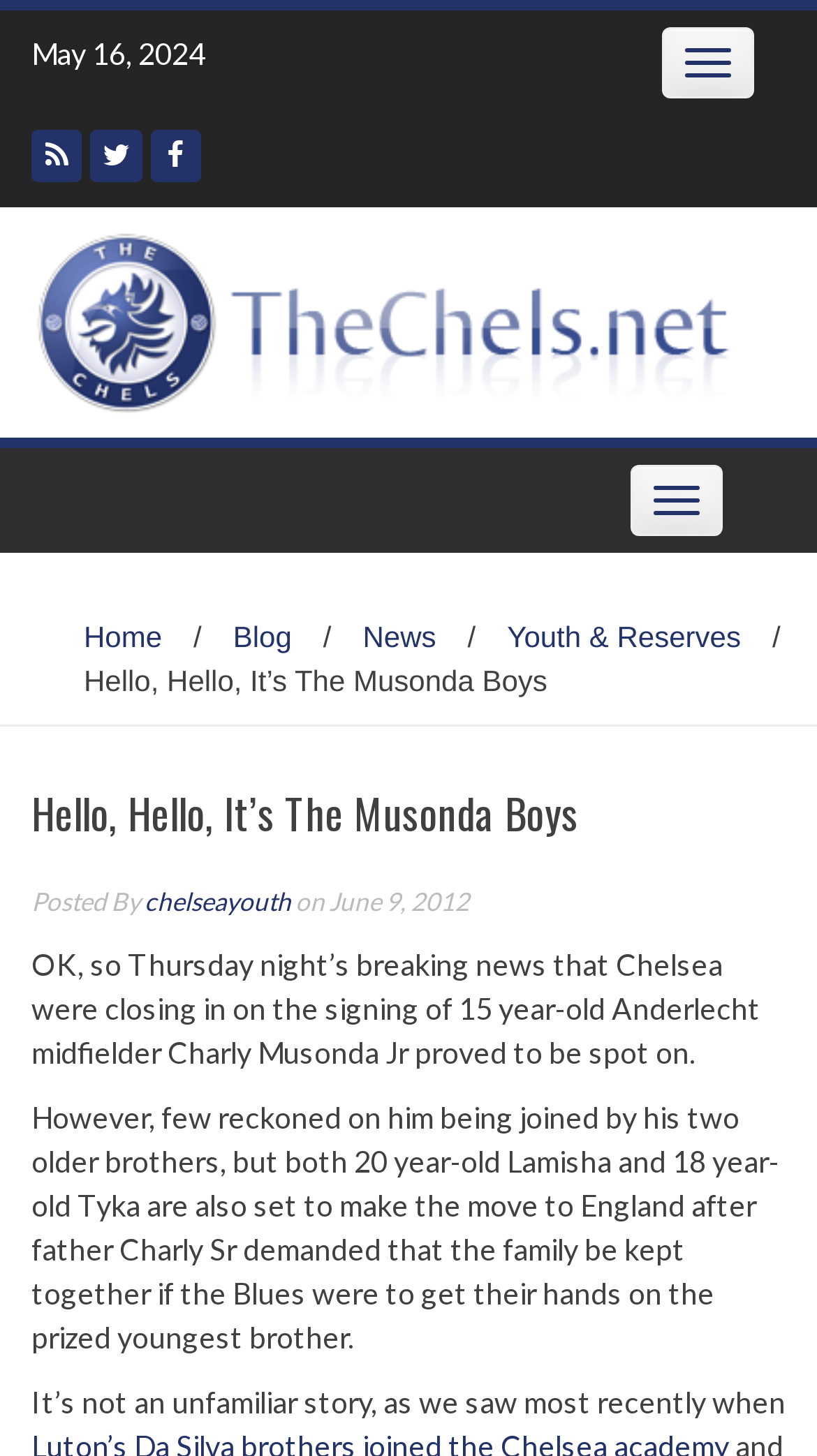Find the bounding box coordinates for the area that must be clicked to perform this action: "Read the blog".

[0.285, 0.425, 0.357, 0.448]